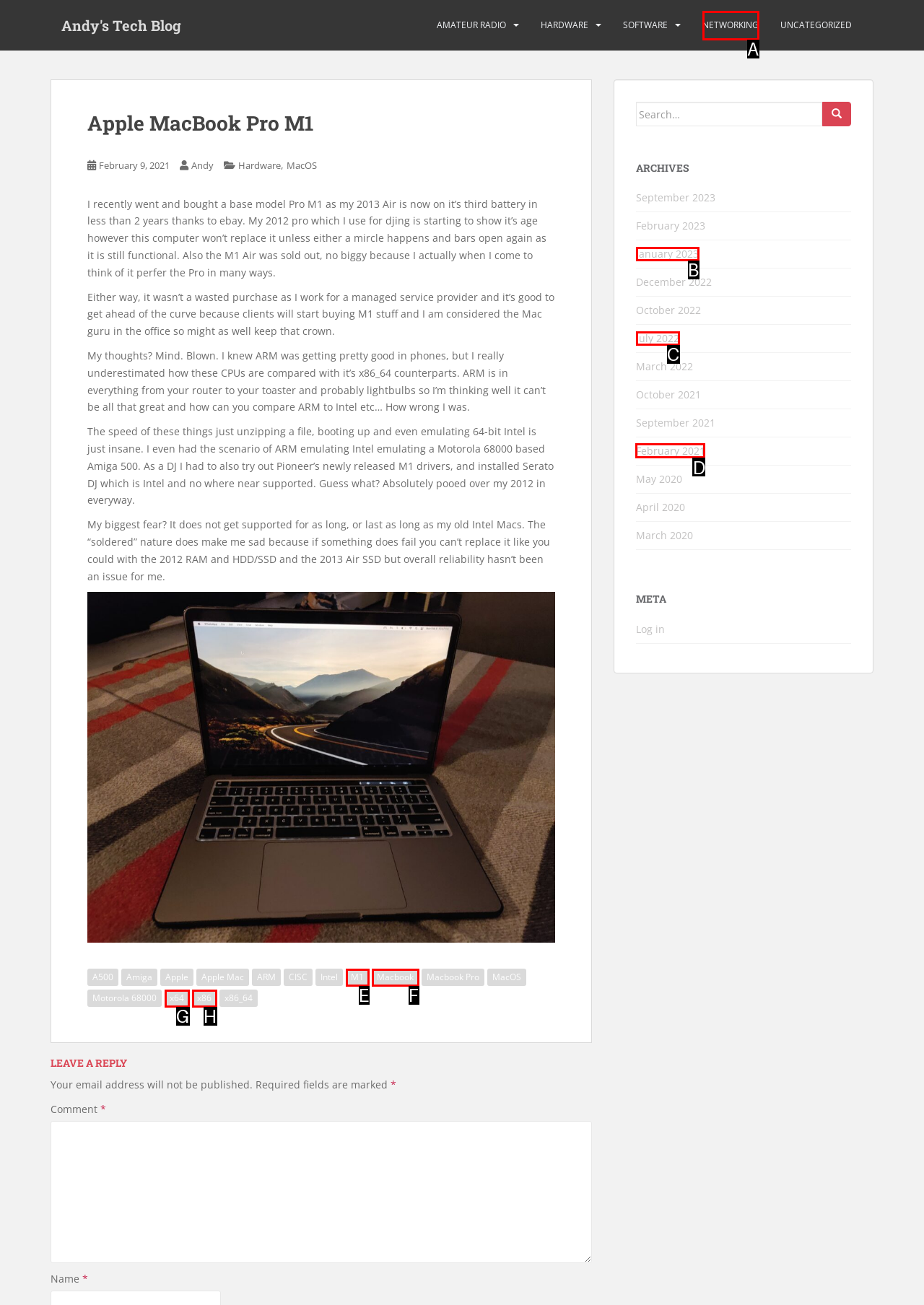Which UI element's letter should be clicked to achieve the task: View the 'February 2021' archives
Provide the letter of the correct choice directly.

D